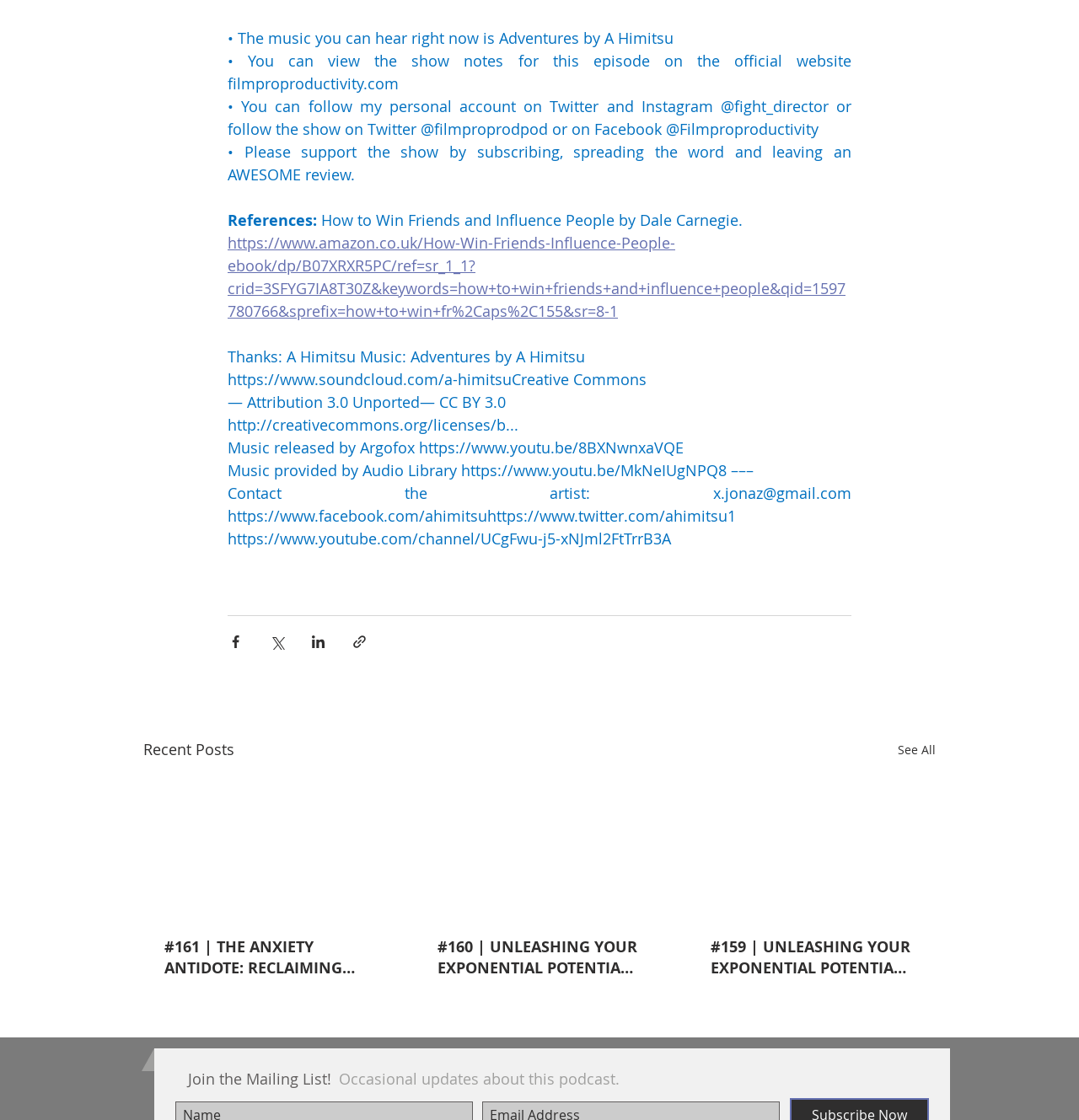Extract the bounding box coordinates for the described element: "http://creativecommons.org/licenses/b". The coordinates should be represented as four float numbers between 0 and 1: [left, top, right, bottom].

[0.211, 0.37, 0.469, 0.388]